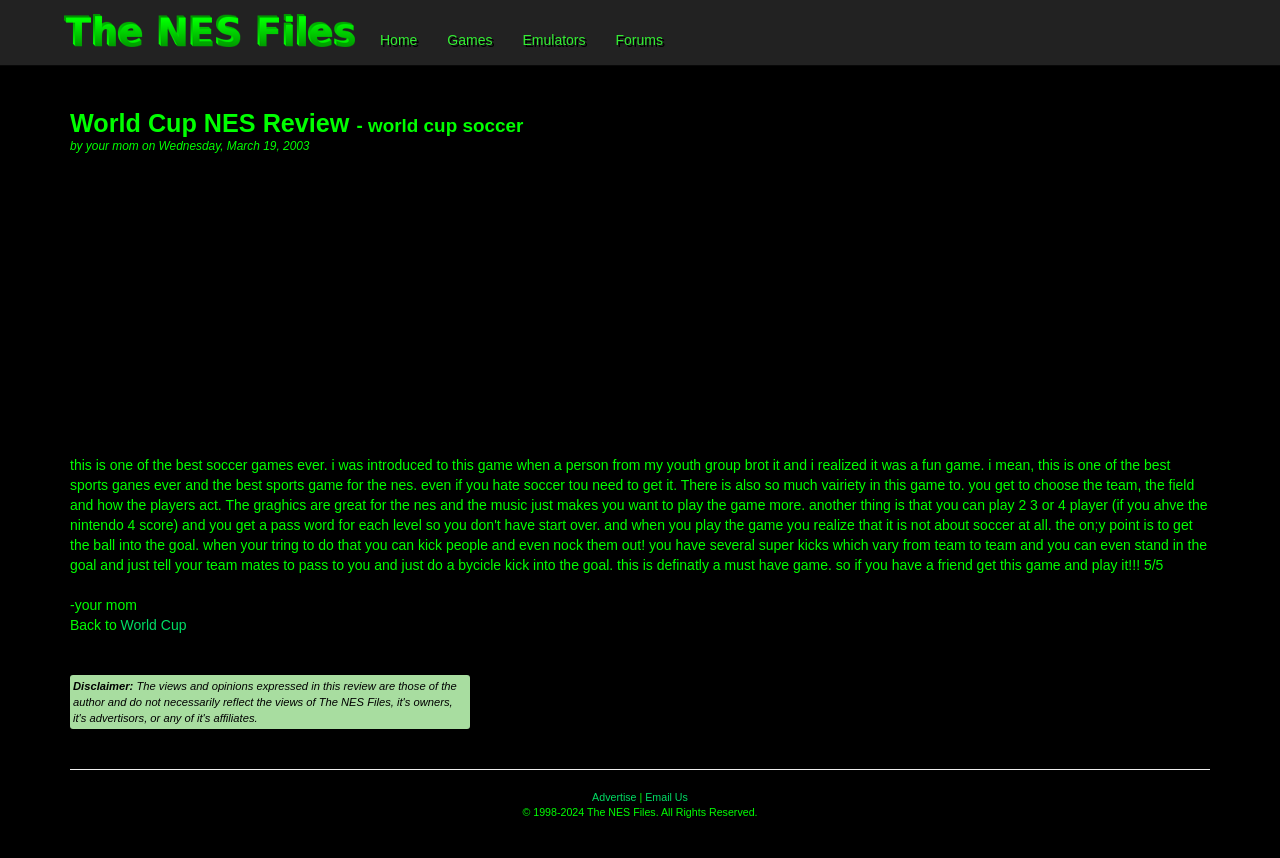How many links are there in the footer?
We need a detailed and exhaustive answer to the question. Please elaborate.

I counted the number of link elements in the footer, which are 'Advertise', 'Email Us', and the link that says 'World Cup', and found that there are 3 links in the footer.